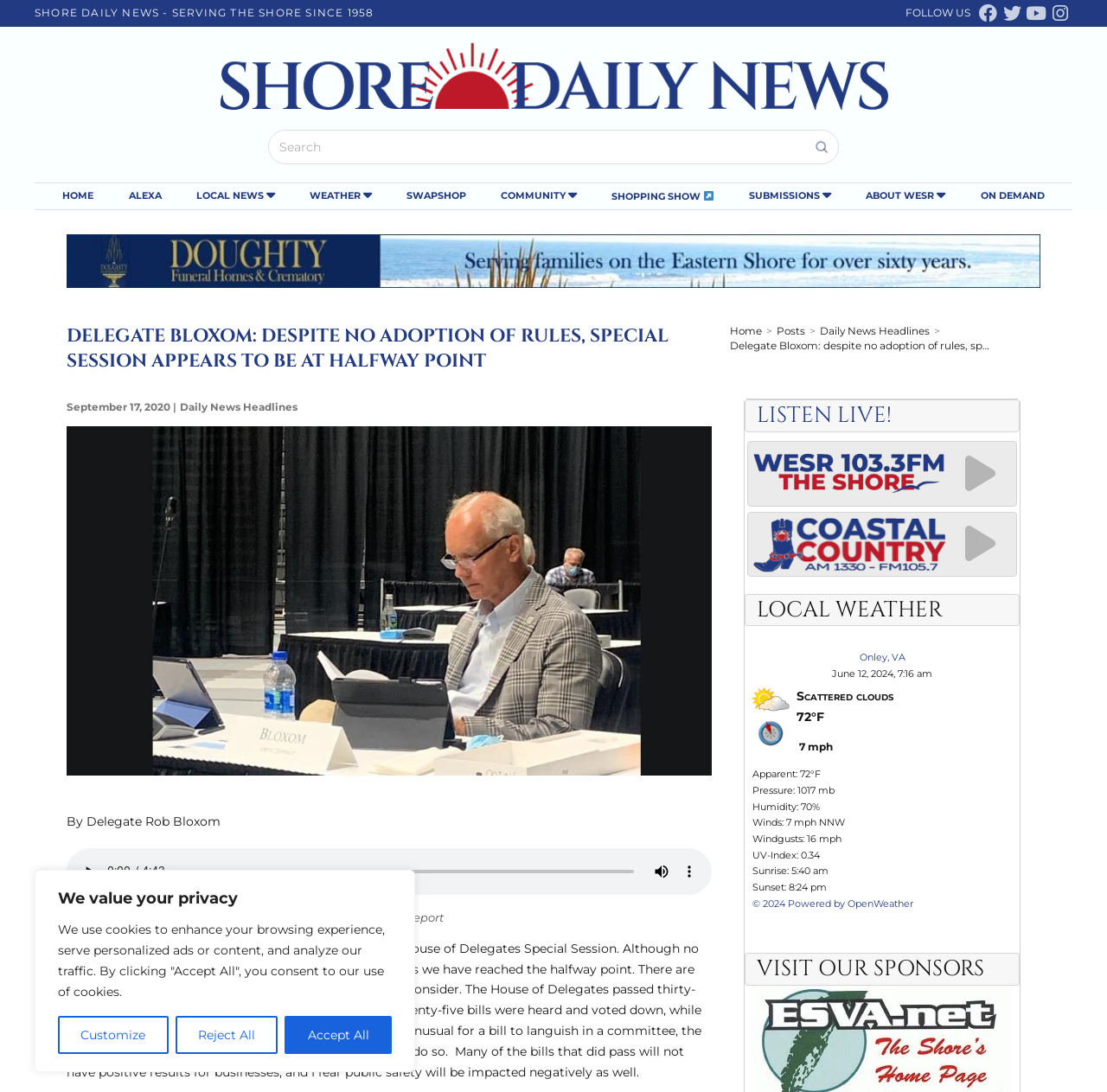Specify the bounding box coordinates of the region I need to click to perform the following instruction: "Listen to the report". The coordinates must be four float numbers in the range of 0 to 1, i.e., [left, top, right, bottom].

[0.06, 0.777, 0.643, 0.82]